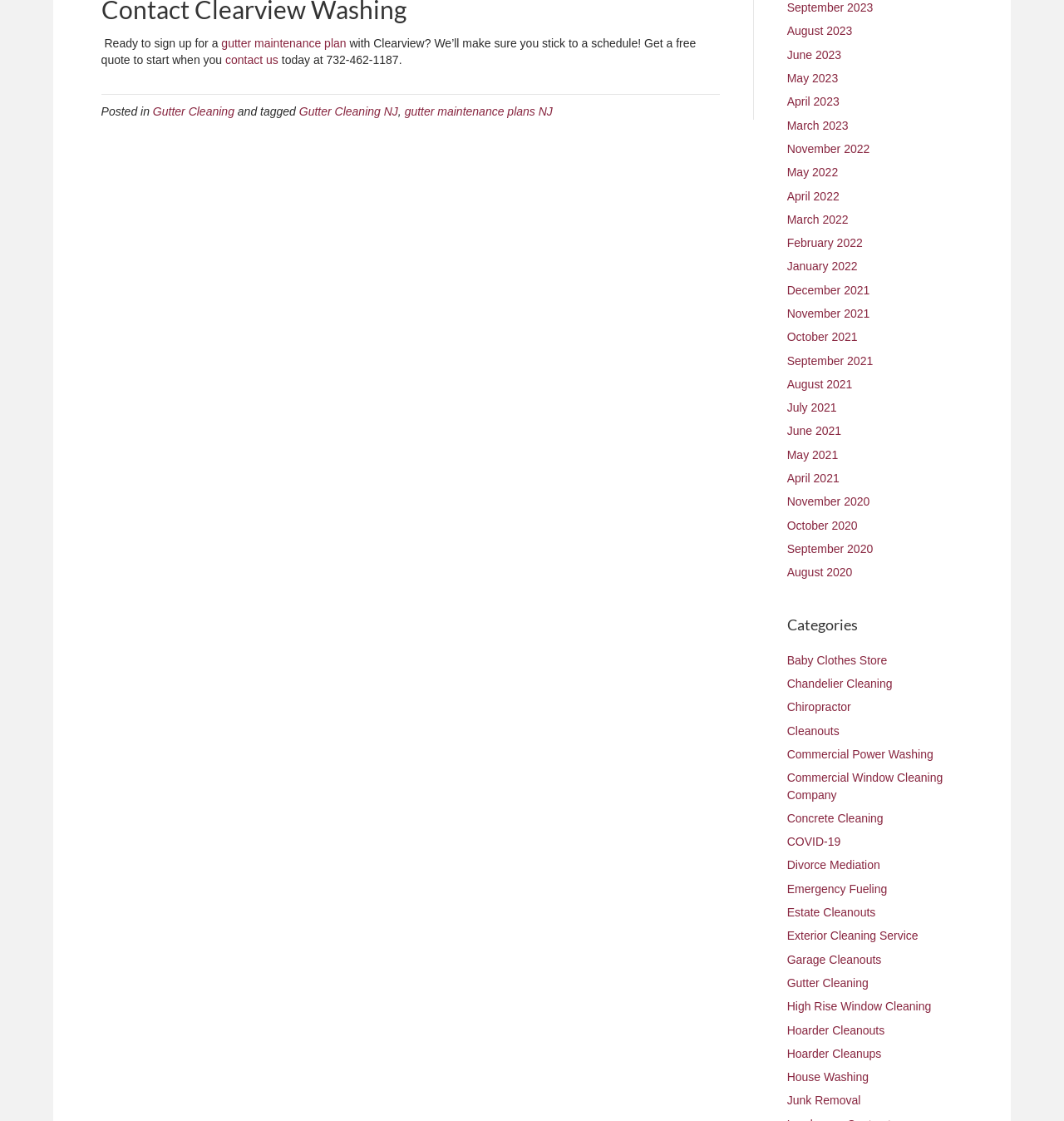What is the company offering?
Observe the image and answer the question with a one-word or short phrase response.

Gutter maintenance plan